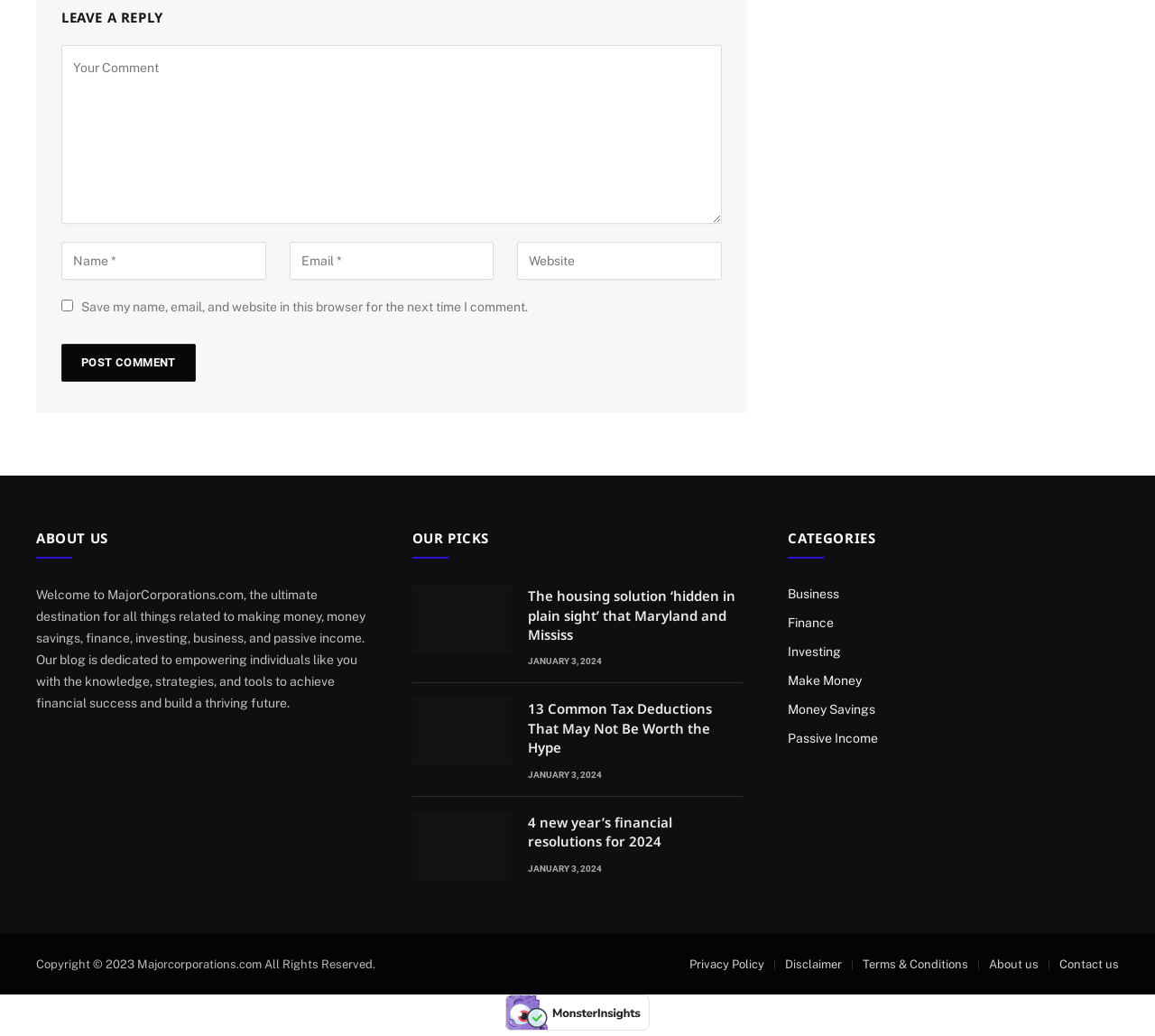What is the name of the website?
Using the image as a reference, give an elaborate response to the question.

The website's name is mentioned in the 'ABOUT US' section, as well as in the copyright notice at the bottom of the page. It is also referenced in the 'Contact us' and 'About us' links.